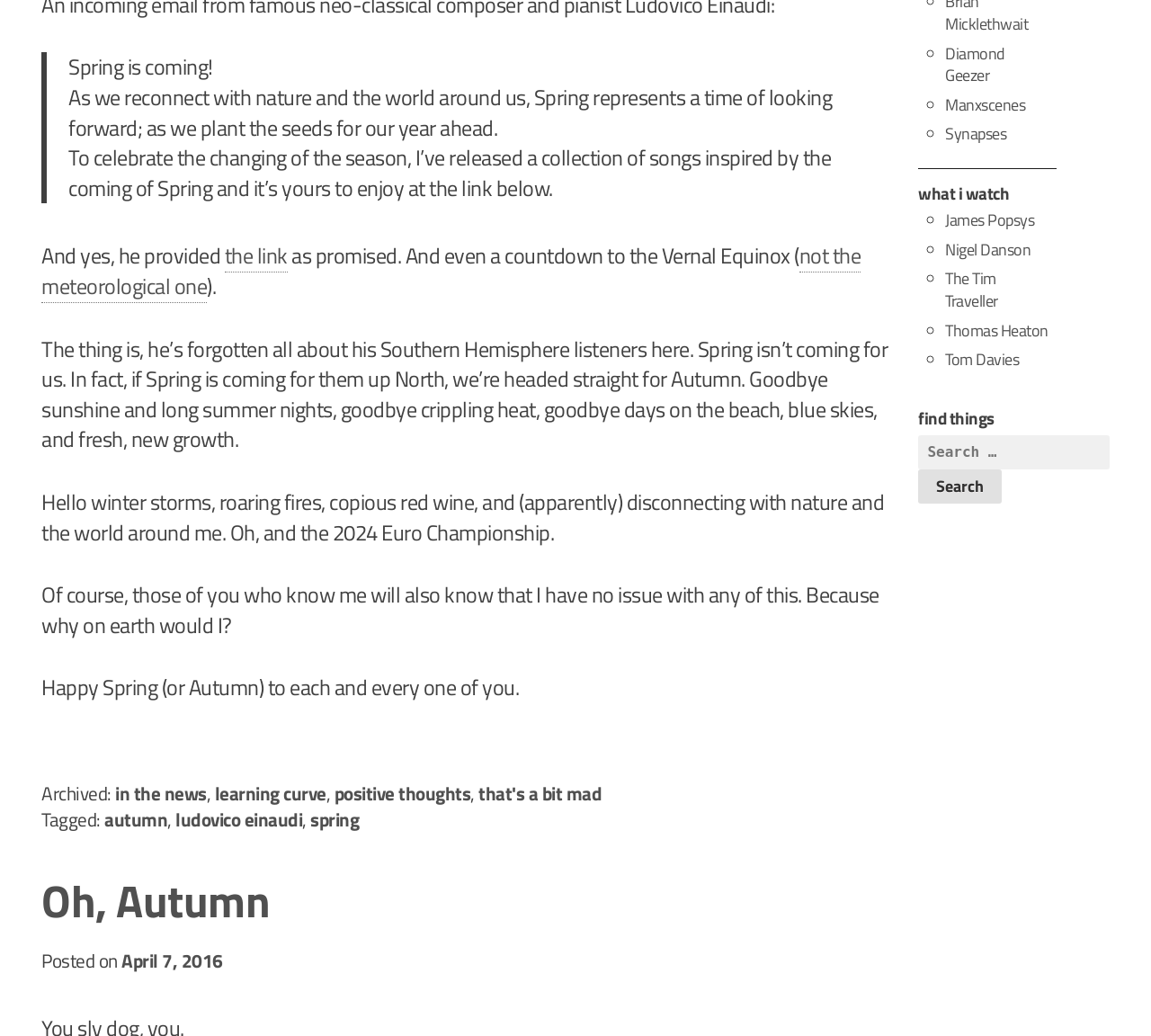Show the bounding box coordinates for the HTML element as described: "April 7, 2016April 7, 2016".

[0.105, 0.913, 0.193, 0.941]